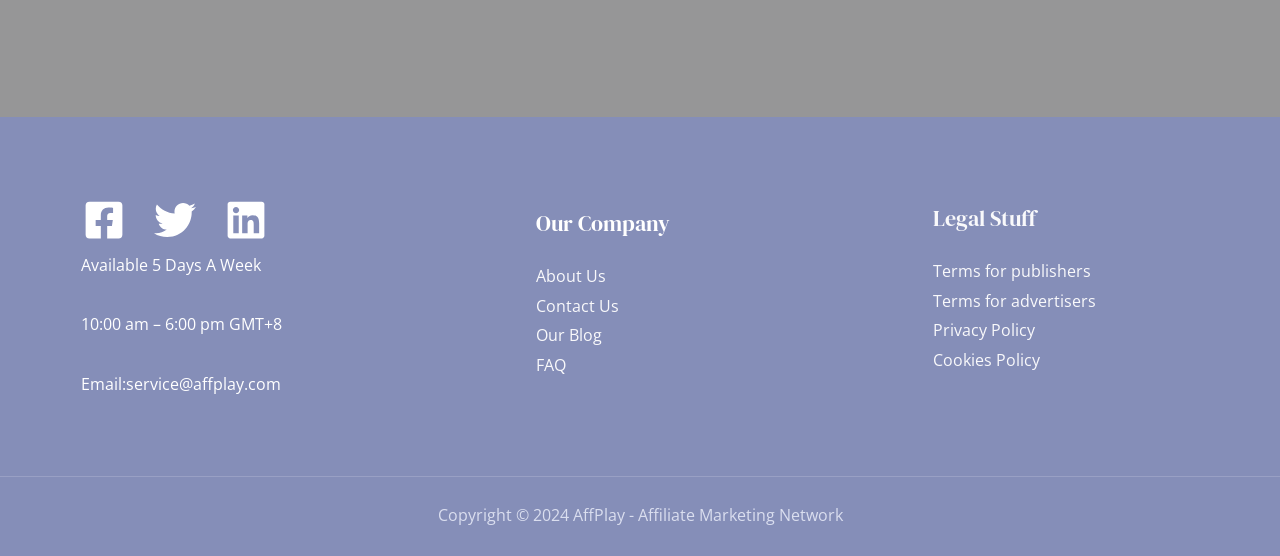What is the copyright year?
Please provide a full and detailed response to the question.

I found the copyright information at the bottom of the webpage. The copyright year is listed as '2024'.